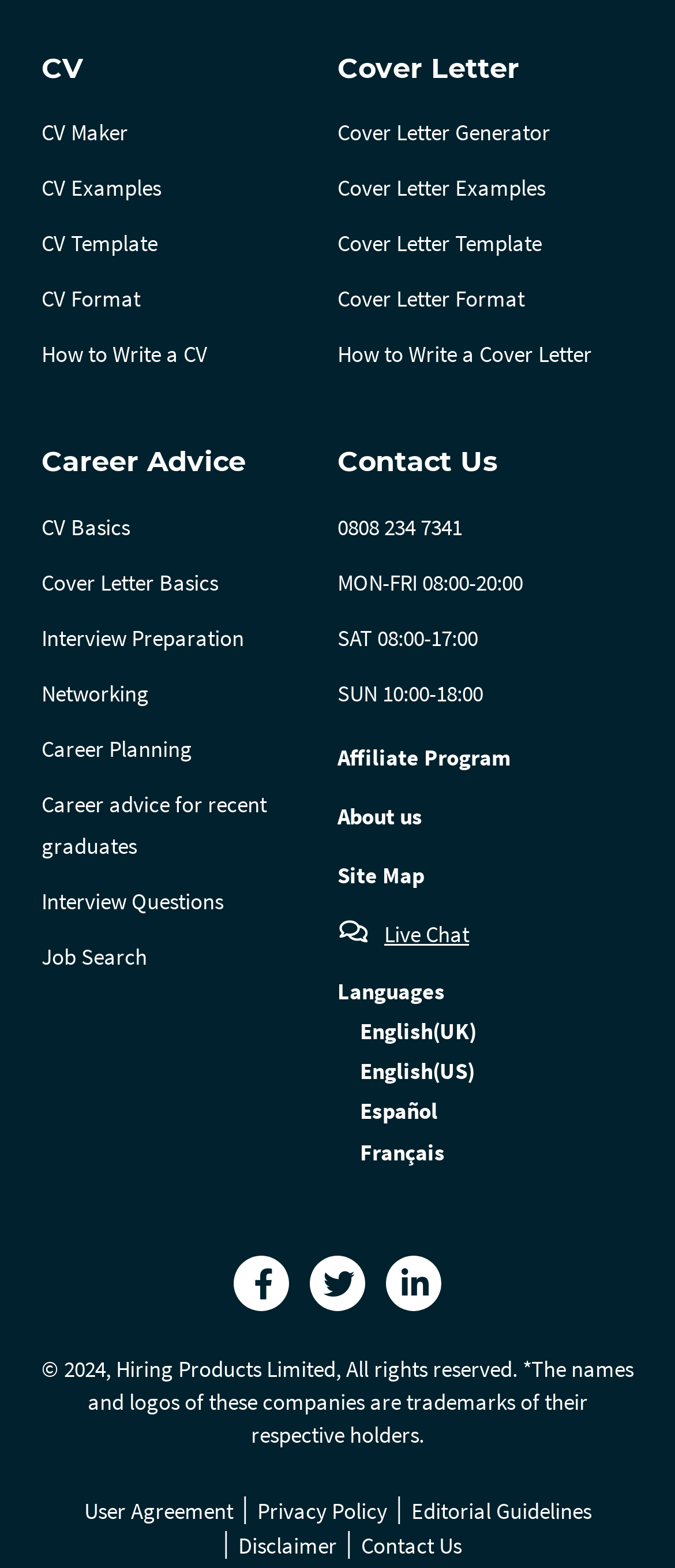Highlight the bounding box coordinates of the element you need to click to perform the following instruction: "Click on CV Maker."

[0.062, 0.076, 0.19, 0.094]